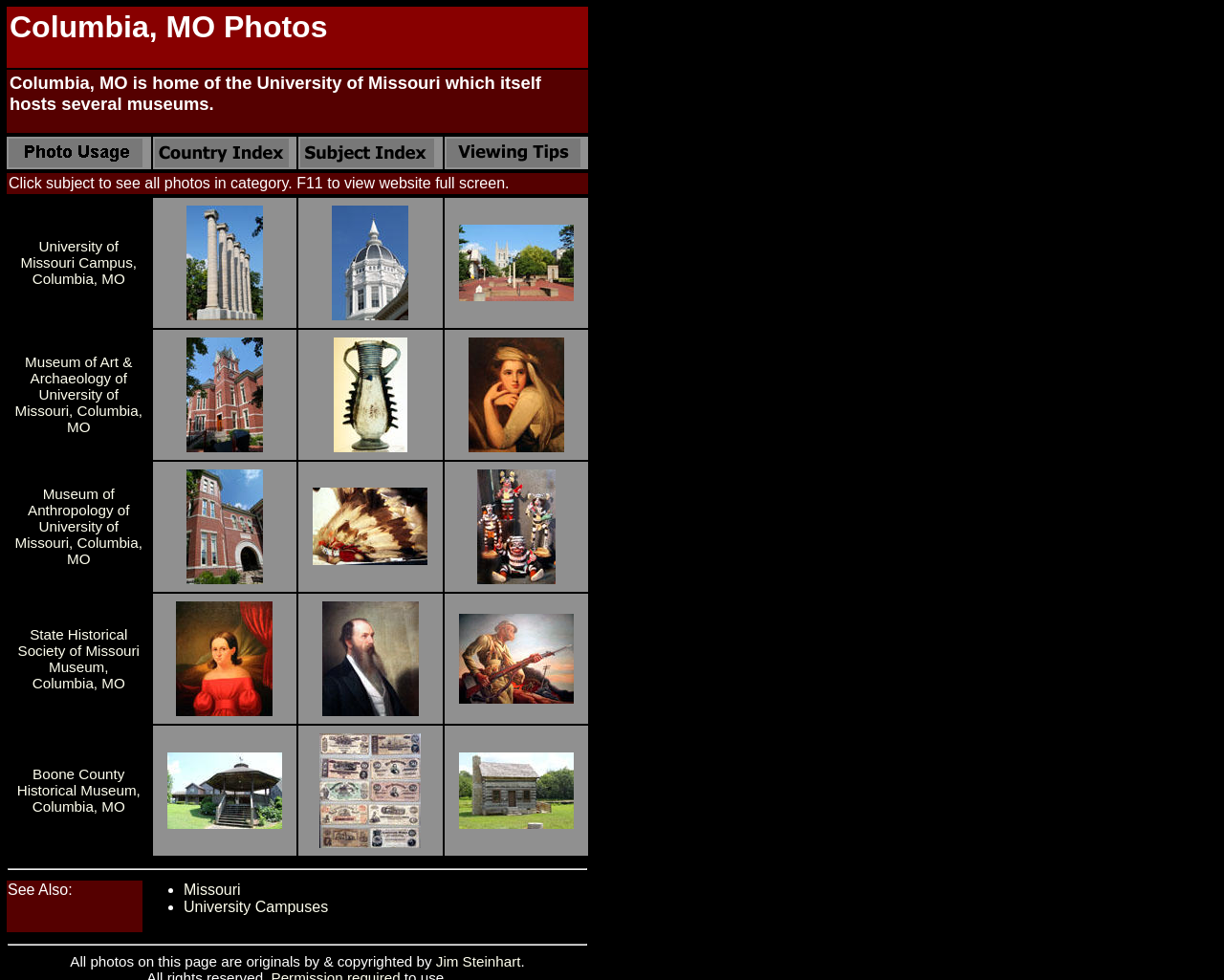Given the description of the UI element: "University Campuses", predict the bounding box coordinates in the form of [left, top, right, bottom], with each value being a float between 0 and 1.

[0.15, 0.917, 0.268, 0.933]